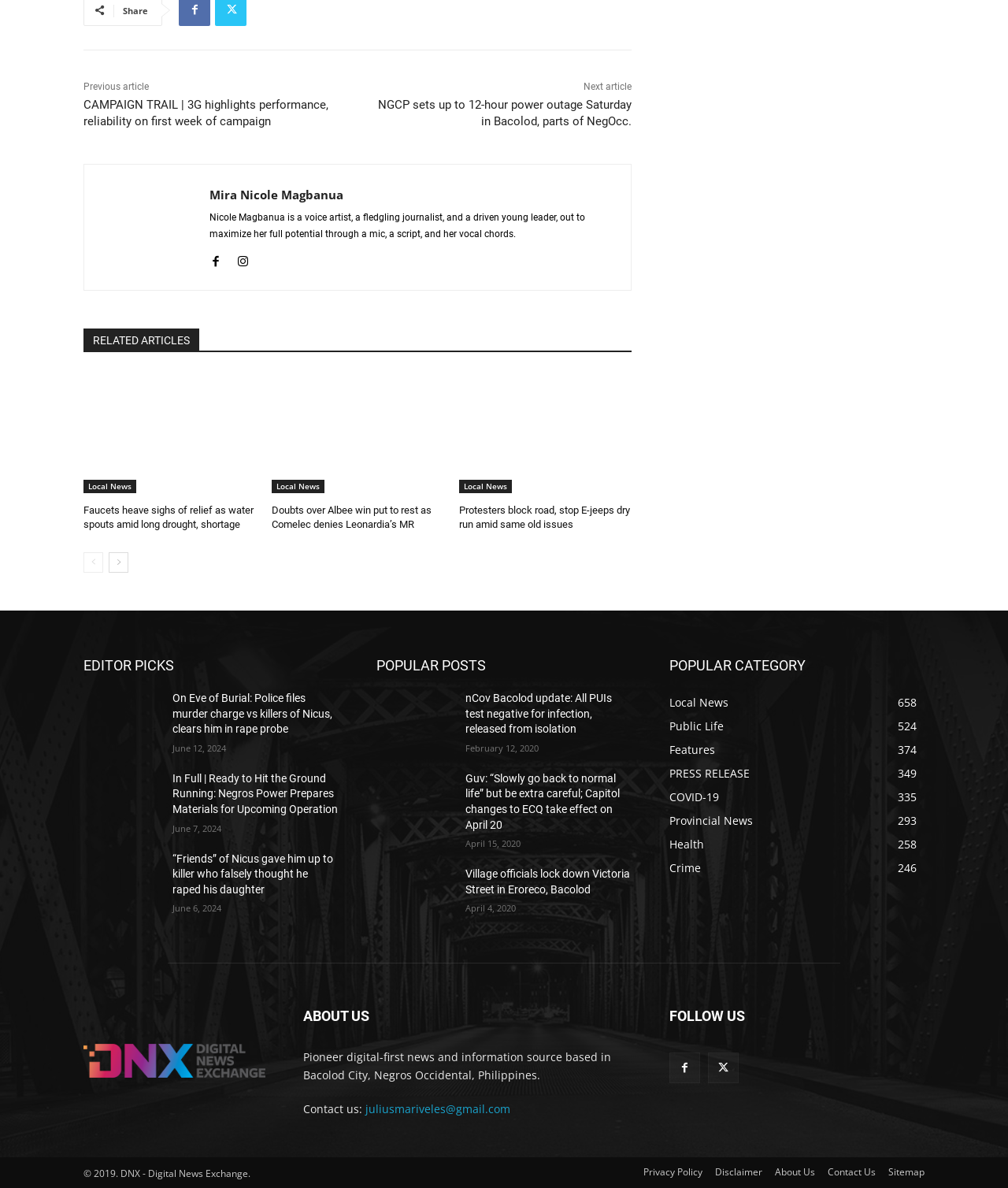Please specify the coordinates of the bounding box for the element that should be clicked to carry out this instruction: "View the 'EDITOR PICKS' section". The coordinates must be four float numbers between 0 and 1, formatted as [left, top, right, bottom].

[0.083, 0.55, 0.336, 0.571]